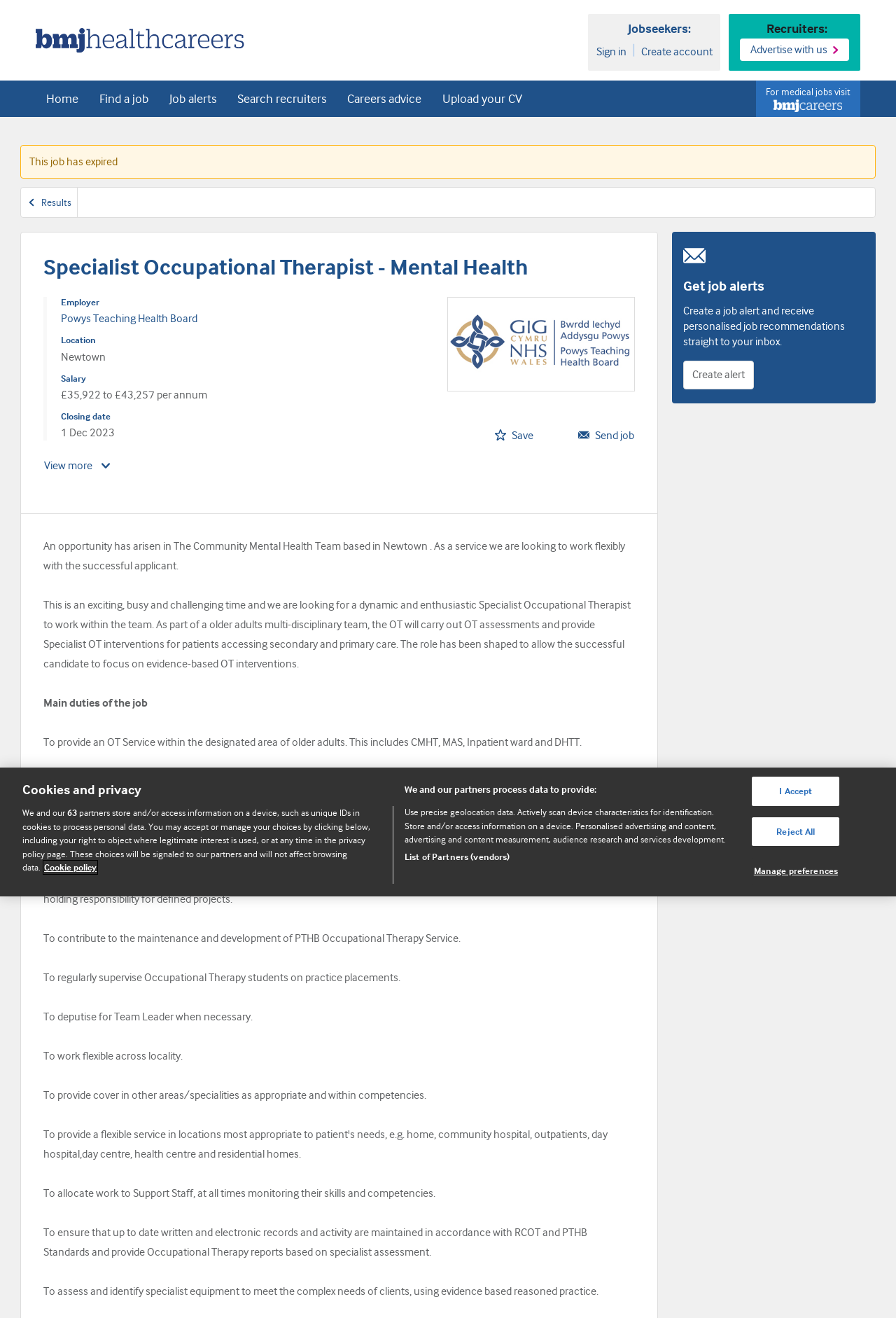Please provide a detailed answer to the question below by examining the image:
What is the name of the employer?

I found the employer's name by looking at the description list detail element with the text 'Powys Teaching Health Board' which is under the 'Employer' term.